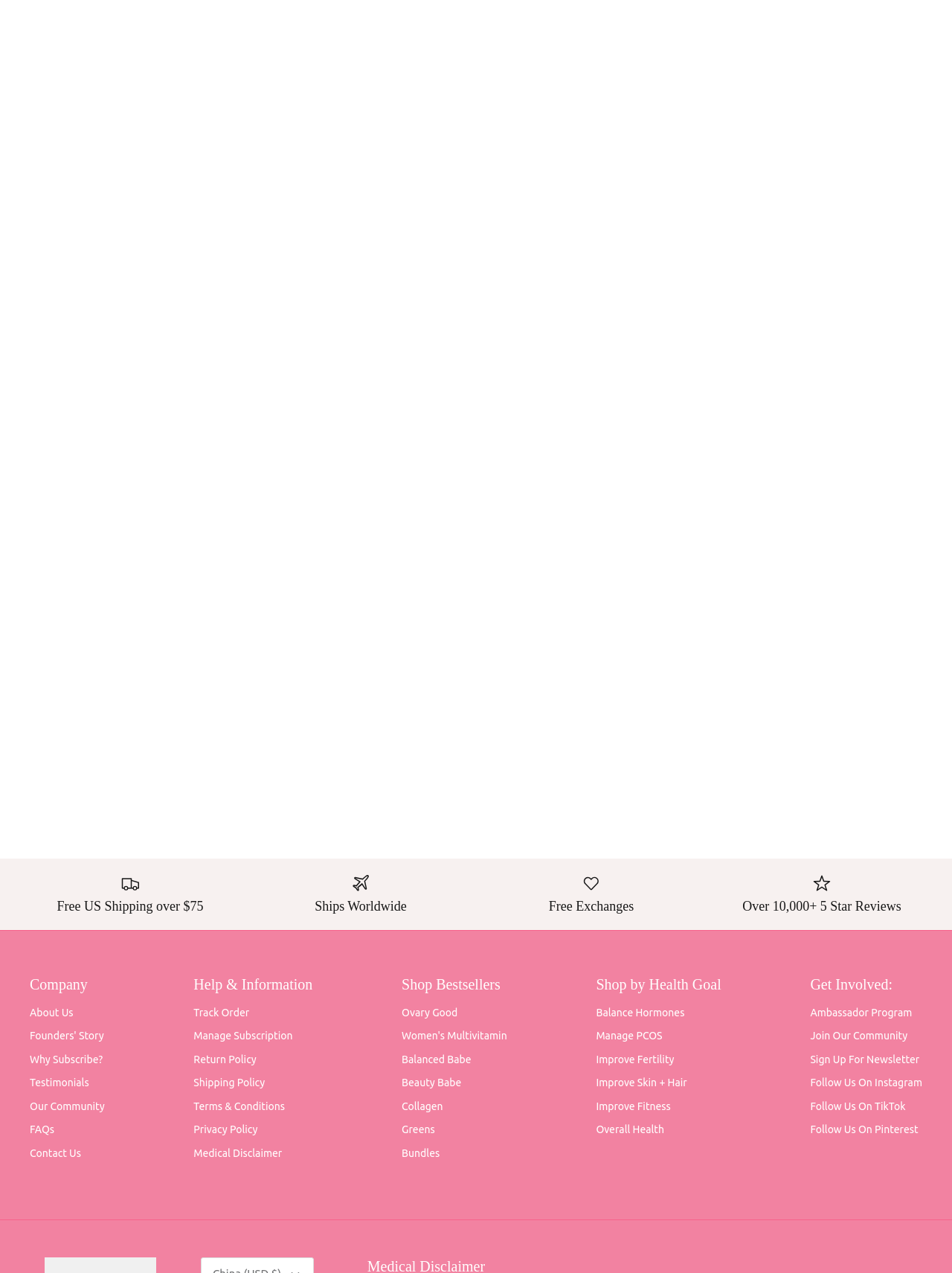Determine the bounding box of the UI element mentioned here: "Ovary Good". The coordinates must be in the format [left, top, right, bottom] with values ranging from 0 to 1.

[0.422, 0.791, 0.481, 0.8]